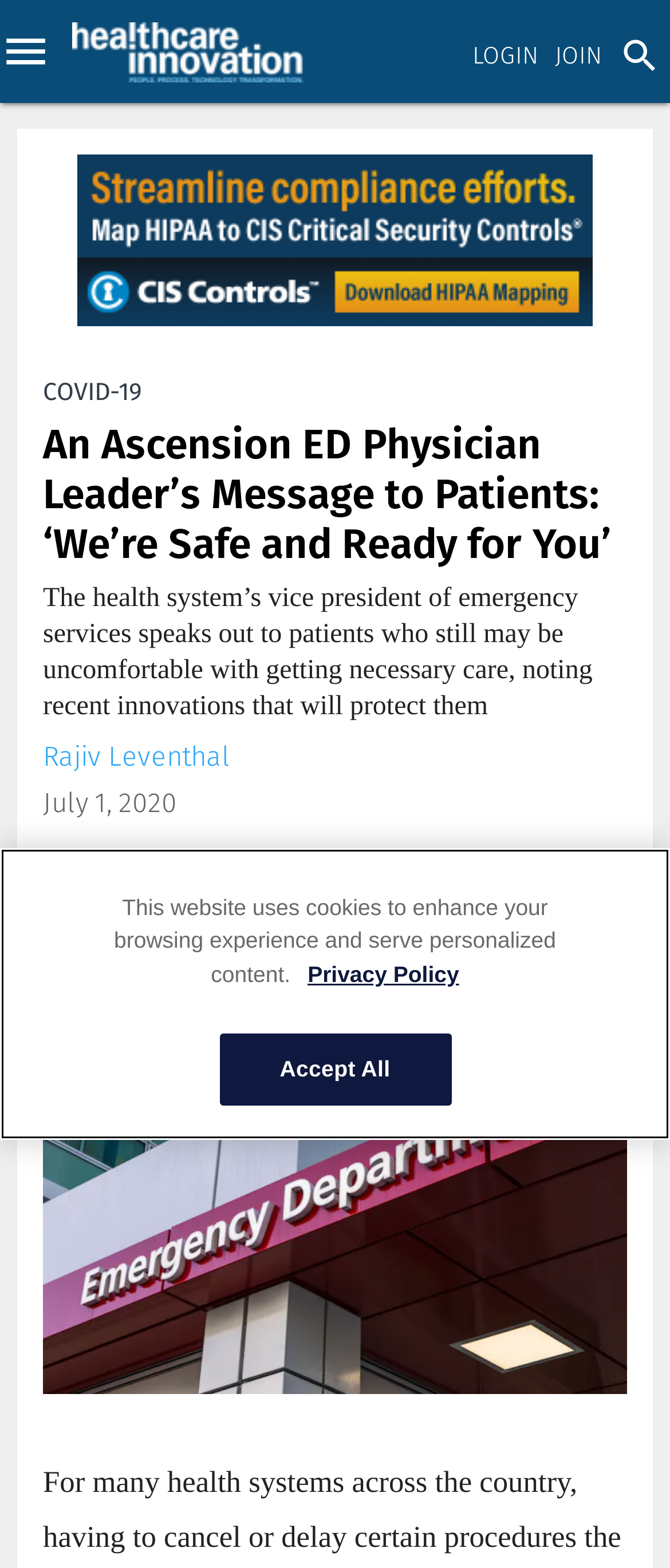Based on the image, please respond to the question with as much detail as possible:
How many social media links are there?

I searched for social media links on the webpage and found only one link to Facebook, which is 'https://www.facebook.com/HealthcareInnovationGroup'.